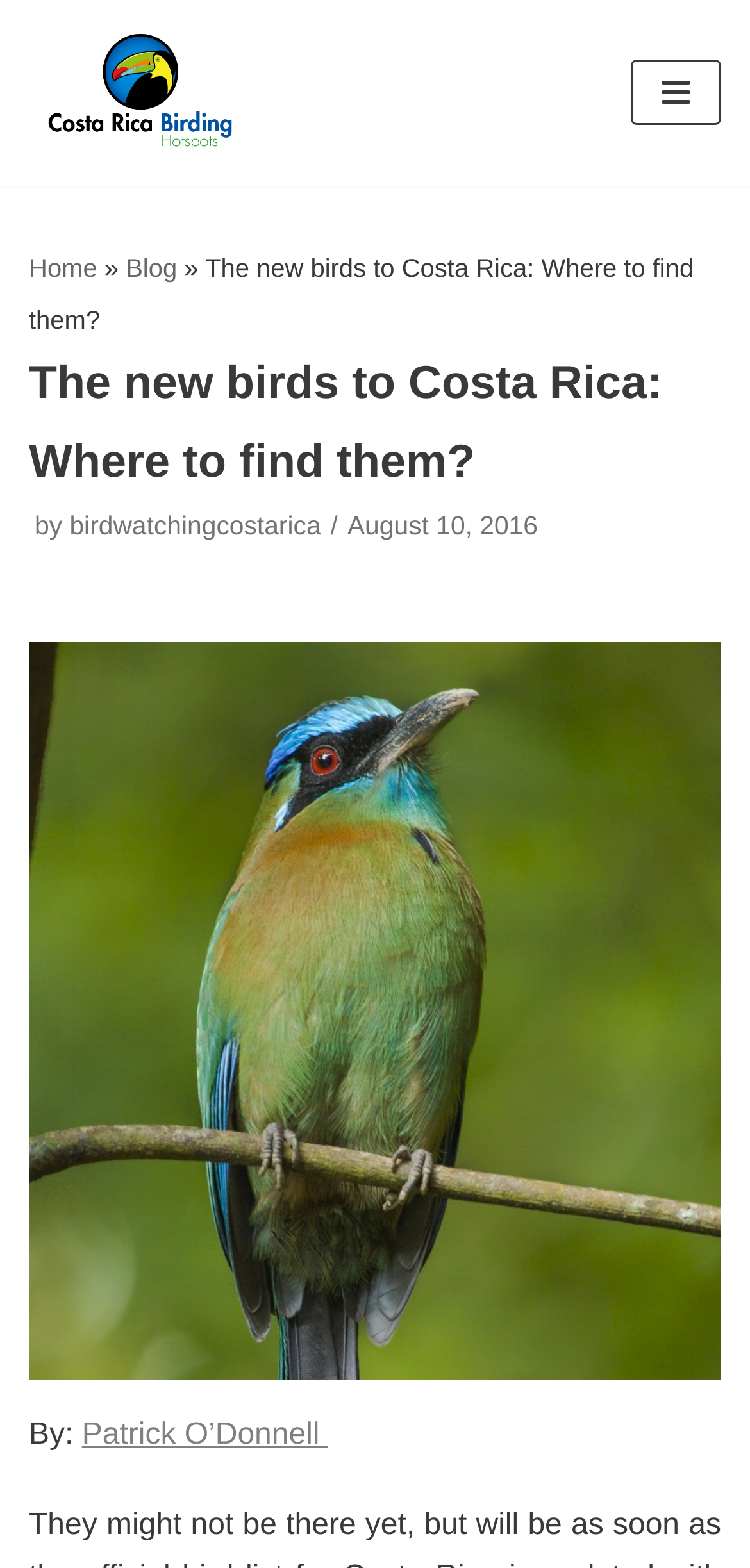Create an elaborate caption for the webpage.

The webpage is about birdwatching in Costa Rica, specifically discussing new bird species in the country. At the top left, there is a "Skip to content" link. Next to it, on the top center, is a link to "Birdwatching in Costa Rica". On the top right, there is a navigation menu button. When expanded, the menu shows links to "Home", "Blog", and the current page title "The new birds to Costa Rica: Where to find them?".

Below the navigation menu, there is a heading with the same title as the page, "The new birds to Costa Rica: Where to find them?". Underneath the heading, the author's name "Patrick O'Donnell" is mentioned, along with the date "August 10, 2016". 

The main content of the page features an image of a "Blue Crowned Motmot" bird, which takes up most of the page's width. At the bottom left of the image, the author's name "Patrick O'Donnell" is mentioned again.